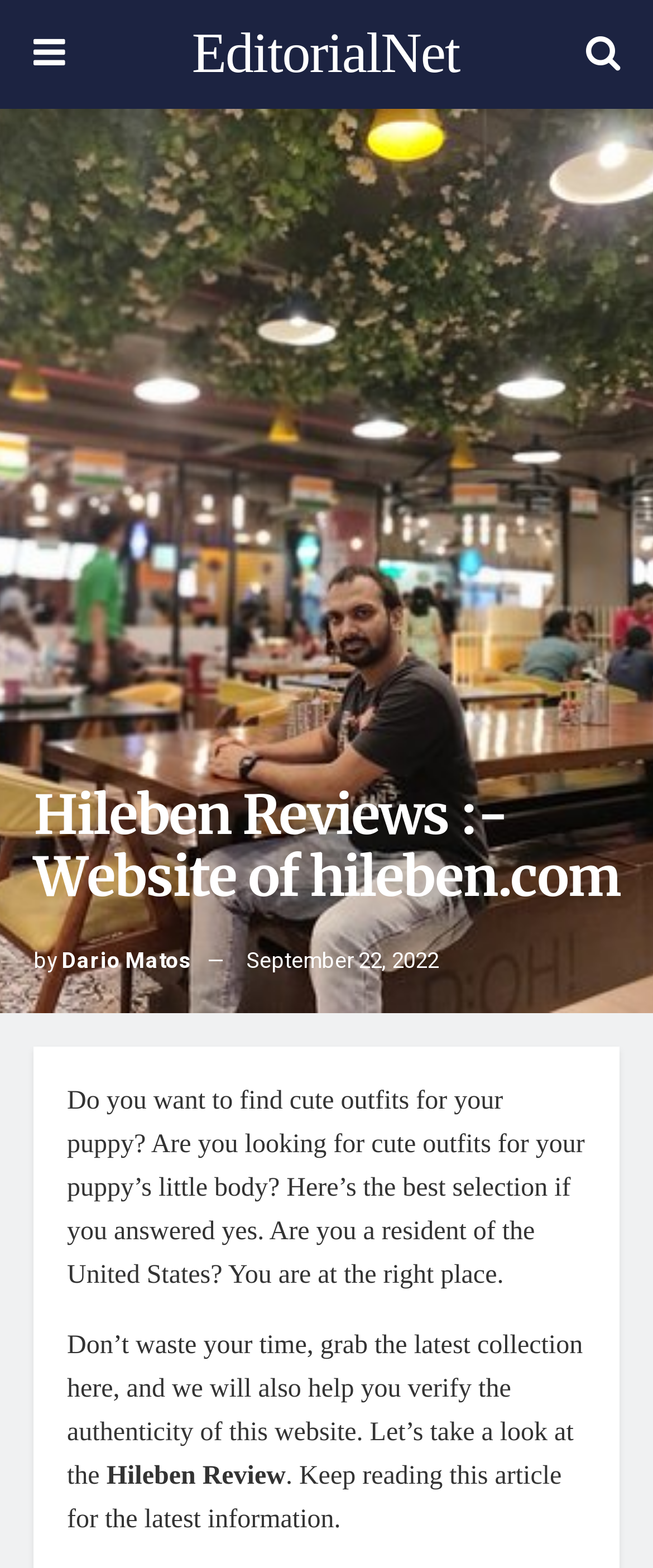Create a detailed narrative describing the layout and content of the webpage.

The webpage appears to be a review website, specifically focused on Hileben Reviews. At the top left corner, there is a link with a Facebook icon, and next to it, a link to "EditorialNet". On the top right corner, there is a link with a Twitter icon. 

Below these links, there is a heading that reads "Hileben Reviews :- Website of hileben.com". Underneath the heading, there is a byline that mentions the author, "Dario Matos", and the date of publication, "September 22, 2022". 

The main content of the webpage is a paragraph that discusses finding cute outfits for puppies. It seems to be targeting residents of the United States. The paragraph is followed by a promotional text that encourages readers to grab the latest collection and verify the authenticity of the website. 

At the bottom of the page, there is a section that appears to be a summary or a teaser, with the title "Hileben Review" and a sentence that invites readers to continue reading the article for the latest information.